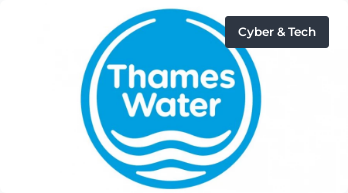Illustrate the image with a detailed caption.

The image displays the logo of Thames Water, featuring a distinctive blue circular design with stylized waves at the bottom, symbolizing the water services they provide. Adjacent to the logo is a label indicating "Cyber & Tech," suggesting a focus on digital security and related issues. This image is likely associated with concerns regarding scam letters targeting Thames Water customers, as referenced in the related content discussing ongoing cyber threats and the importance of vigilance in protecting personal information in an increasingly digital world.